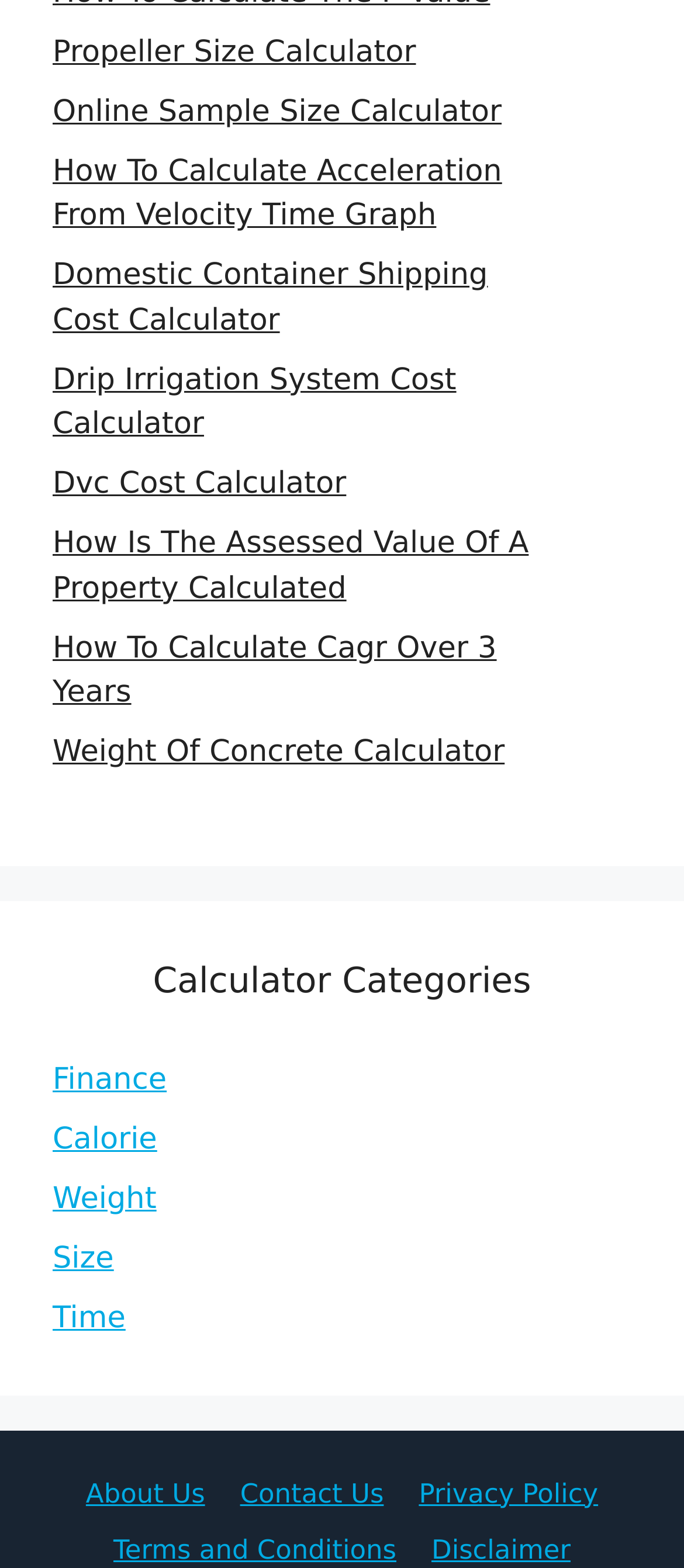Pinpoint the bounding box coordinates of the area that should be clicked to complete the following instruction: "Calculate Weight of Concrete". The coordinates must be given as four float numbers between 0 and 1, i.e., [left, top, right, bottom].

[0.077, 0.469, 0.738, 0.491]